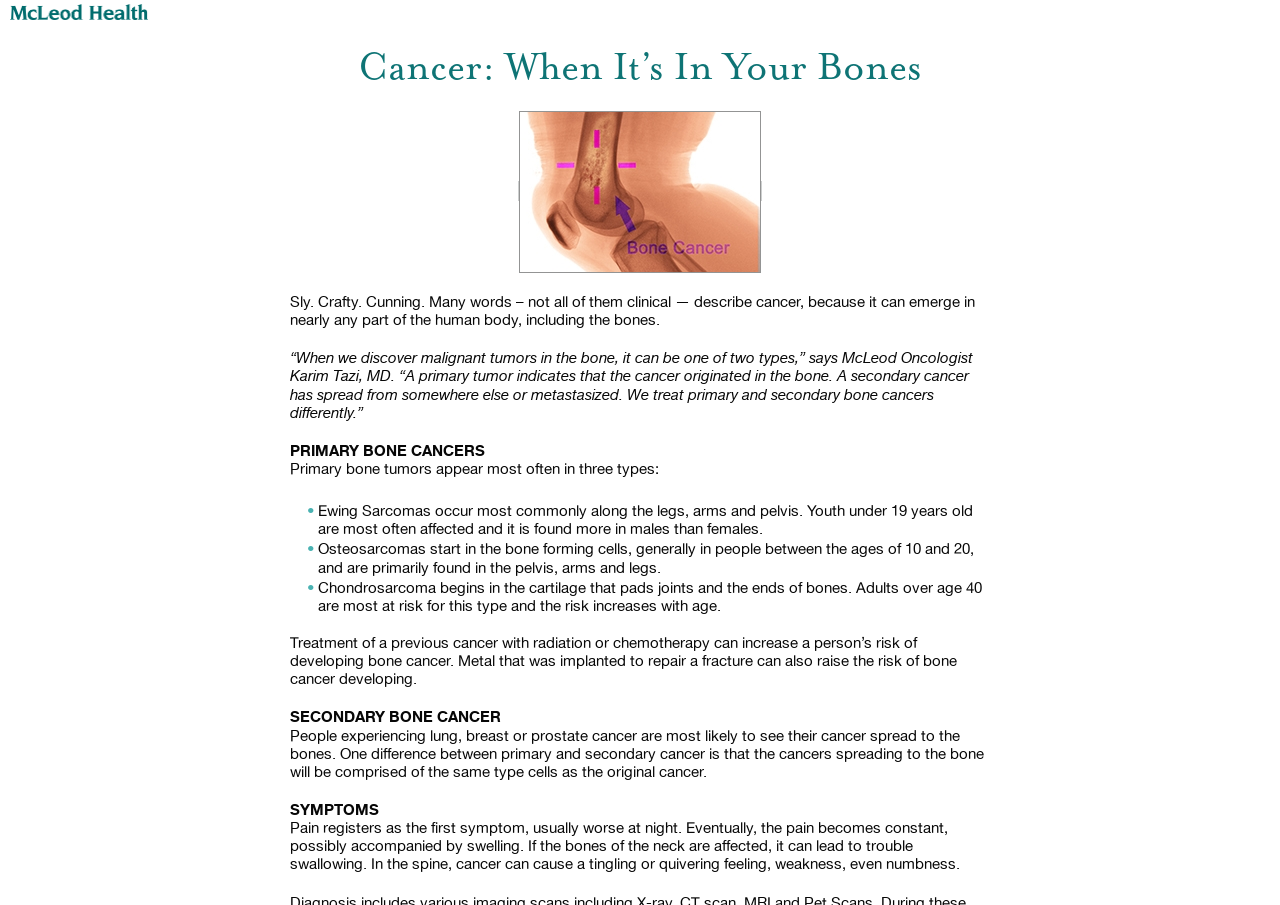Detail the webpage's structure and highlights in your description.

The webpage is about cancer, specifically when it affects the bones. At the top, there is a heading that reads "Cancer: When It’s In Your Bones". Below this heading, there is a link. 

The main content of the webpage is divided into sections, each with a clear heading. The first section starts with a descriptive paragraph that explains how cancer can emerge in nearly any part of the human body, including the bones. This is followed by a quote from an oncologist, Dr. Karim Tazi, who explains the difference between primary and secondary bone cancers.

The next section is titled "PRIMARY BONE CANCERS" and lists three types of primary bone tumors: Ewing Sarcomas, Osteosarcomas, and Chondrosarcoma. Each type is described in a separate paragraph, detailing its characteristics, such as the age groups most affected and the common locations where they occur.

Below this section, there is a paragraph that discusses the risk factors for developing bone cancer, including previous cancer treatment and metal implants.

The following section is titled "SECONDARY BONE CANCER" and explains that people with lung, breast, or prostate cancer are most likely to see their cancer spread to the bones. It also highlights the difference between primary and secondary cancer.

The final section is titled "SYMPTOMS" and describes the common symptoms of bone cancer, including pain, swelling, and numbness, depending on the location of the affected bones.